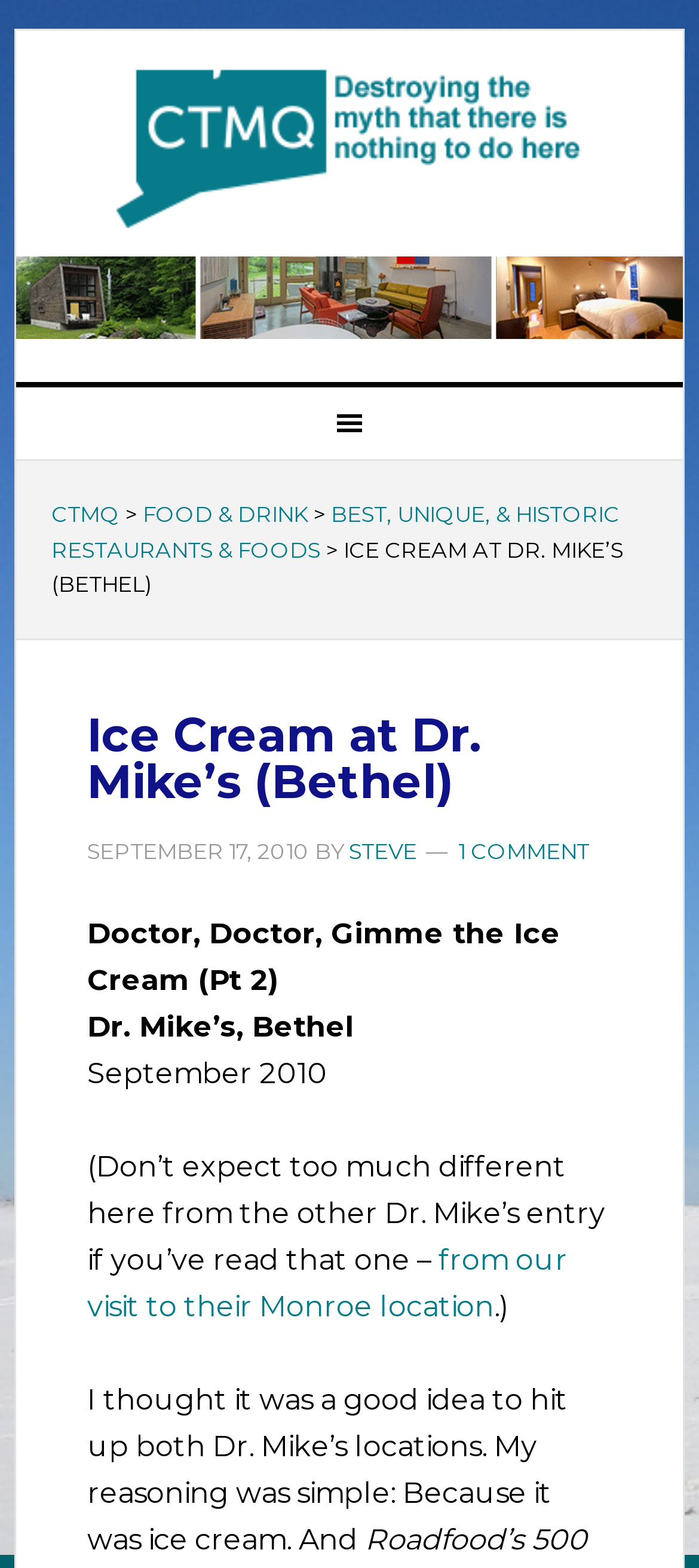Please find and report the bounding box coordinates of the element to click in order to perform the following action: "visit green mountain modern house". The coordinates should be expressed as four float numbers between 0 and 1, in the format [left, top, right, bottom].

[0.023, 0.194, 0.977, 0.216]